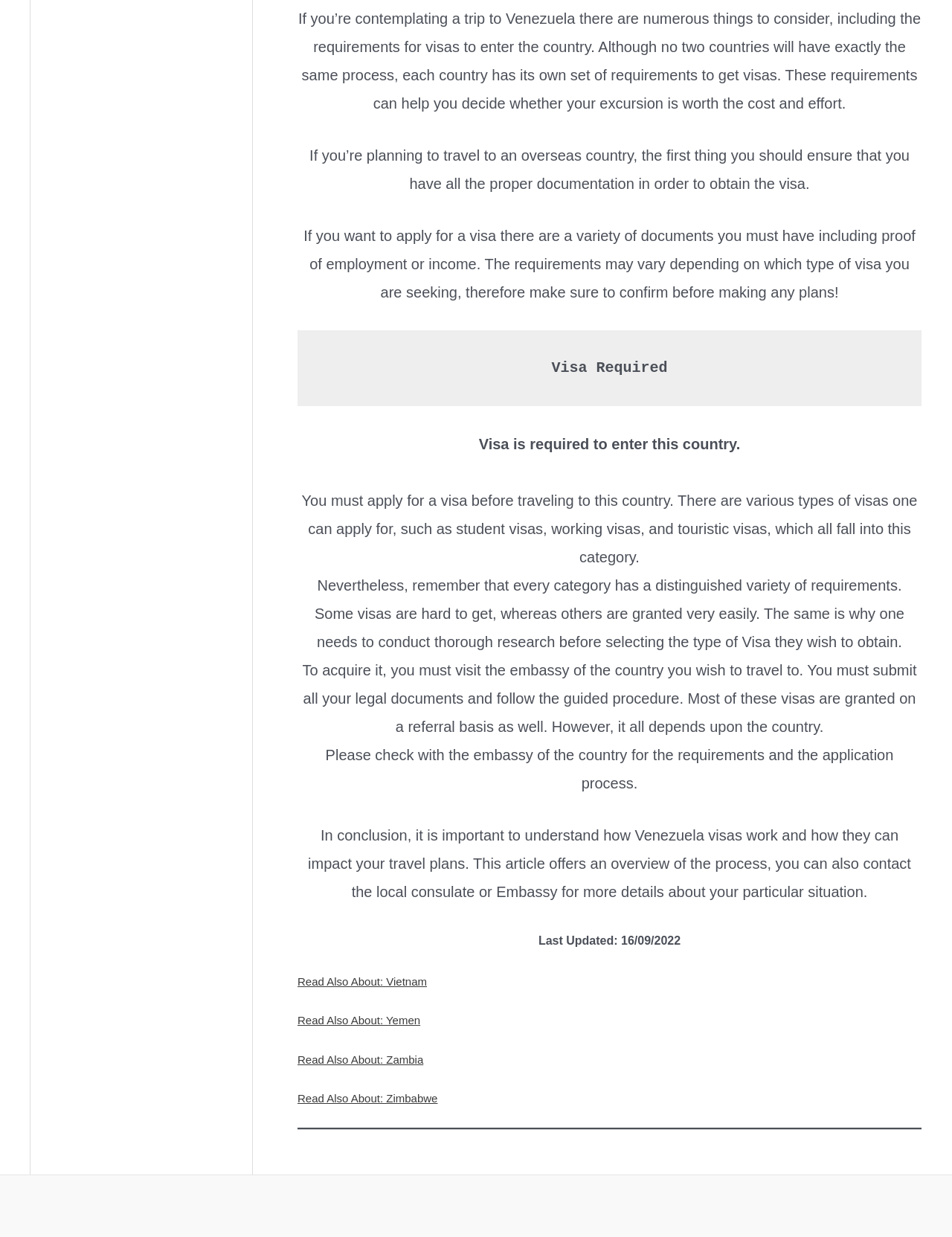Review the image closely and give a comprehensive answer to the question: Where should one submit legal documents for a visa?

According to the webpage, 'to acquire it, you must visit the embassy of the country you wish to travel to. You must submit all your legal documents and follow the guided procedure.' This indicates that one should submit legal documents for a visa at the embassy of the country they wish to travel to.